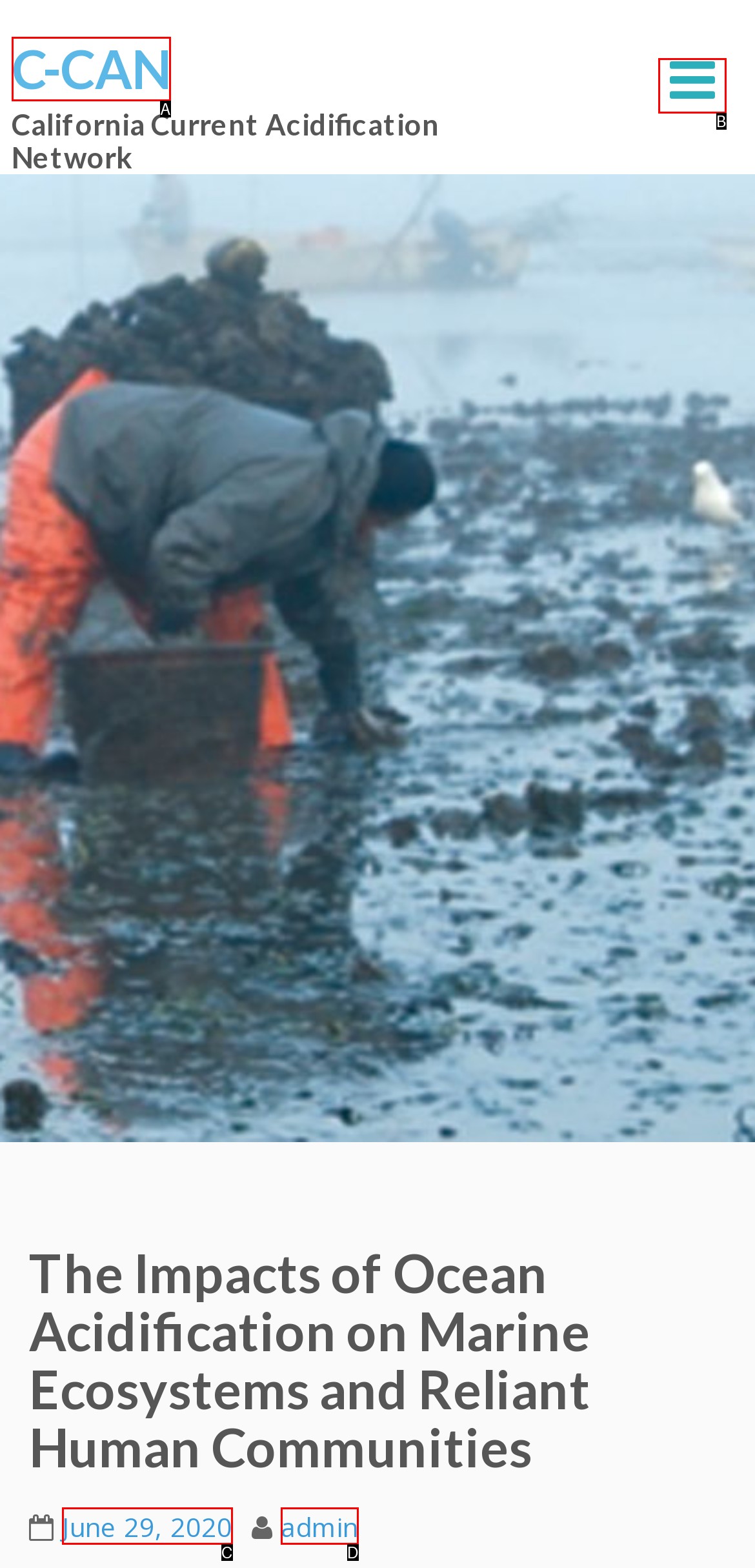Determine which option matches the element description: admin
Reply with the letter of the appropriate option from the options provided.

D